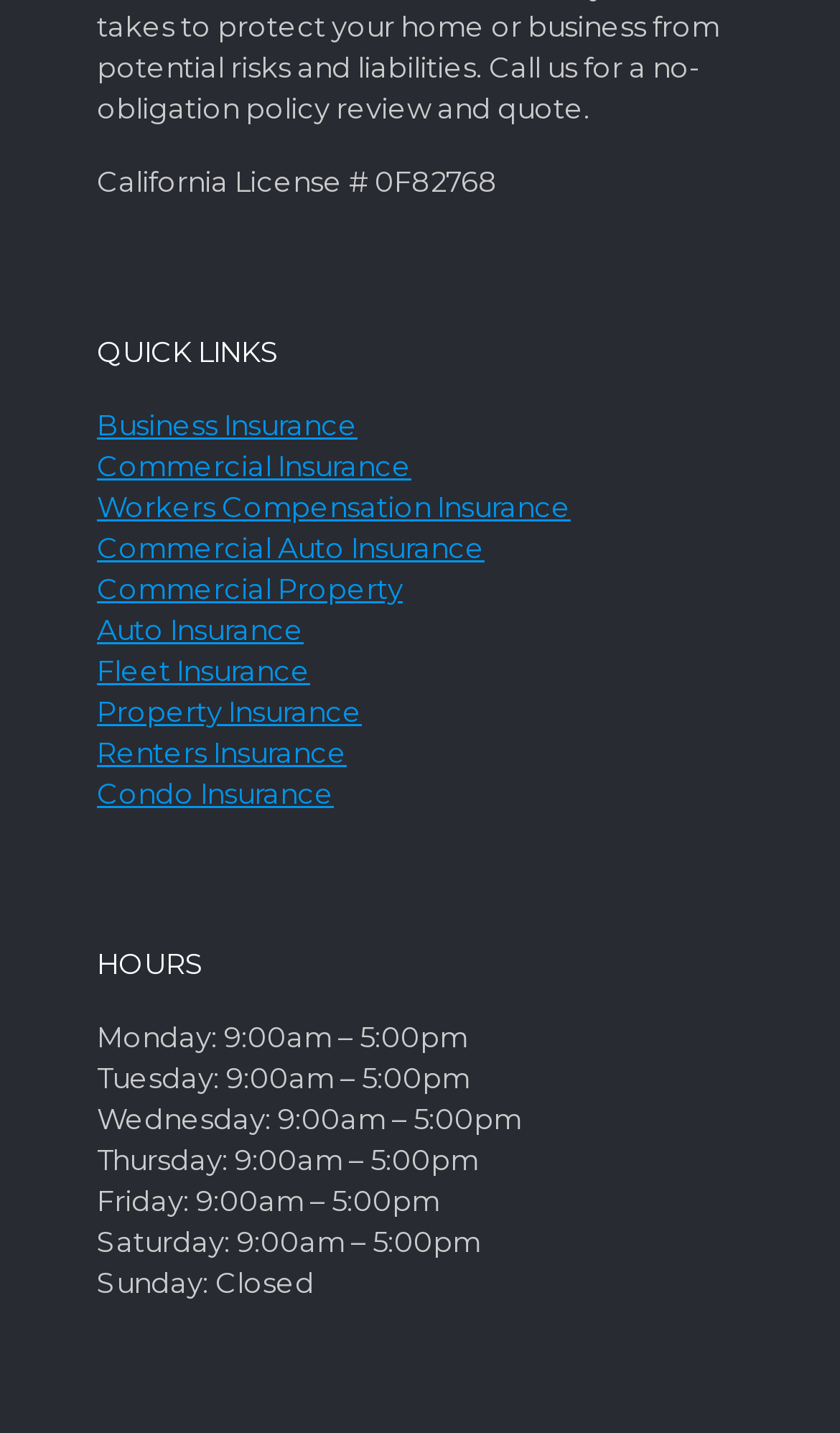Answer the question using only a single word or phrase: 
What is the California license number?

0F82768